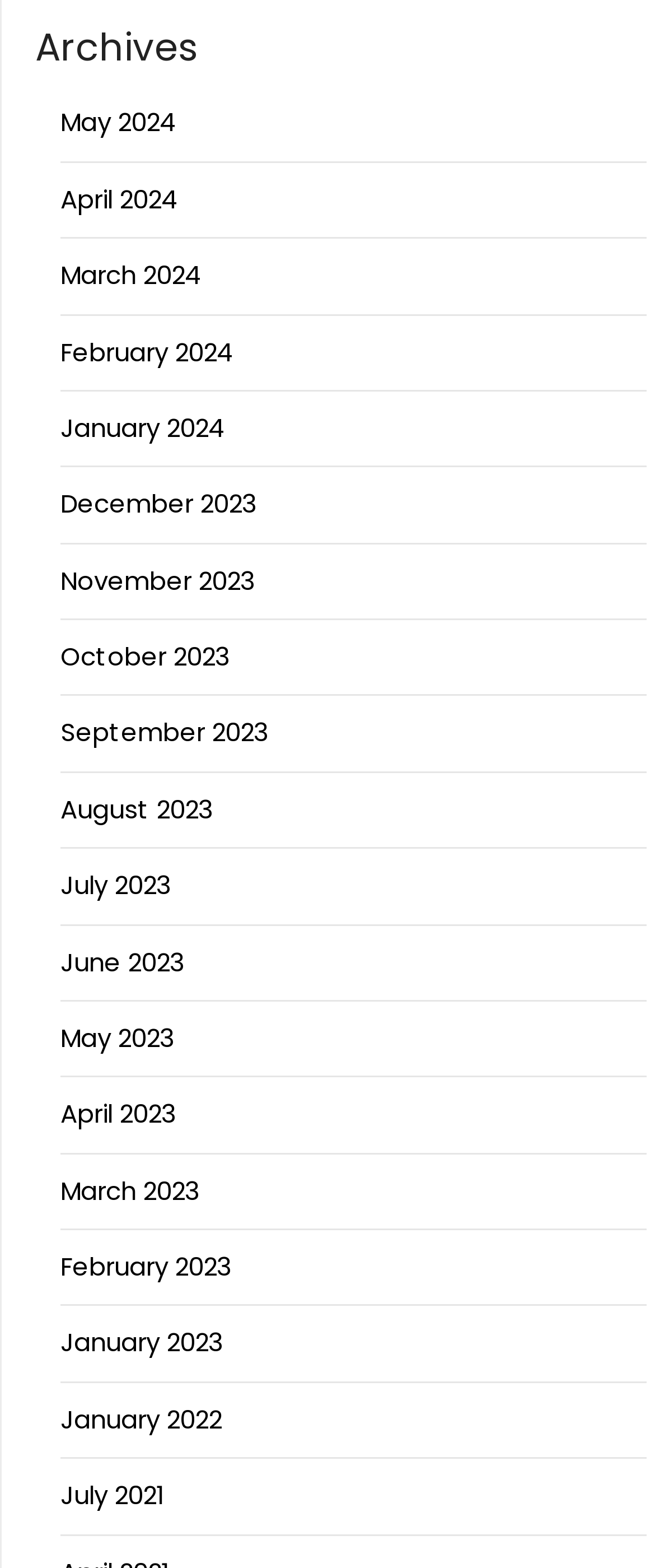Identify the bounding box coordinates for the element you need to click to achieve the following task: "view archives for May 2024". Provide the bounding box coordinates as four float numbers between 0 and 1, in the form [left, top, right, bottom].

[0.092, 0.067, 0.269, 0.089]